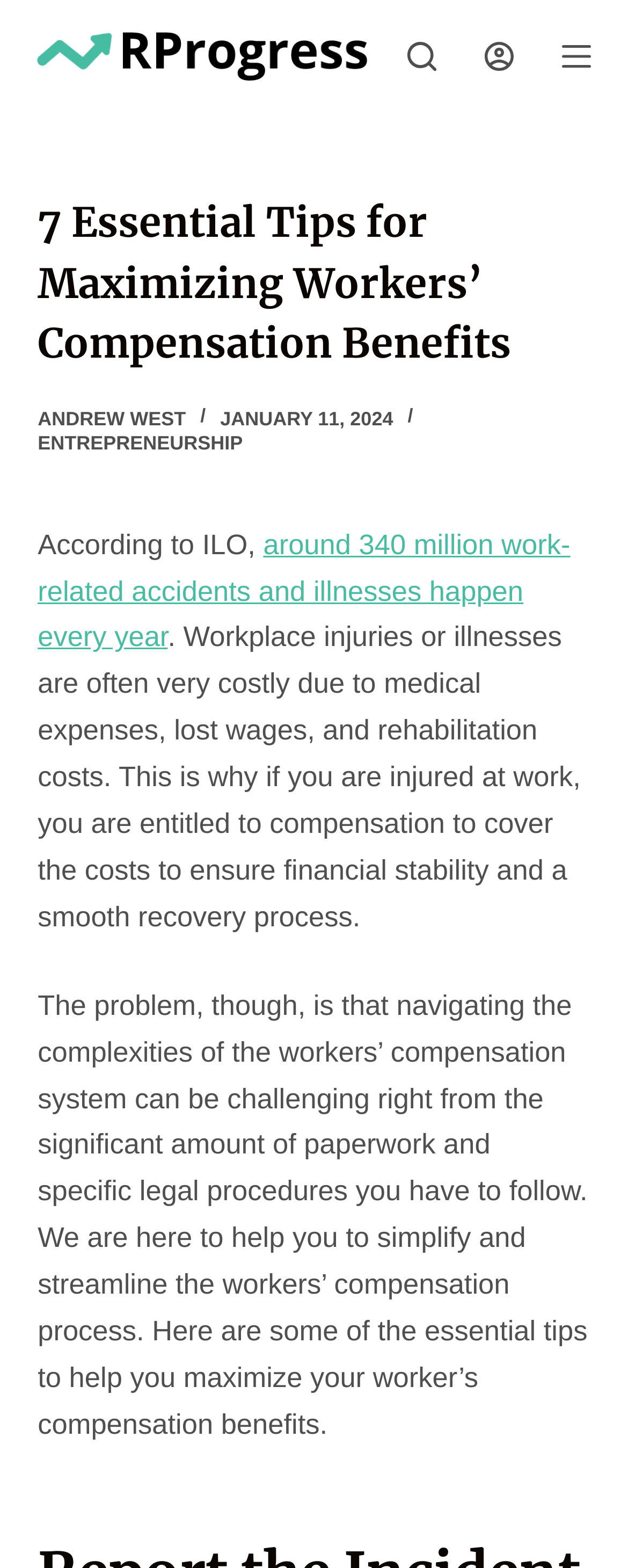Analyze the image and deliver a detailed answer to the question: What is the purpose of the article?

The article aims to help readers navigate the complexities of the workers' compensation system by providing essential tips to maximize their worker's compensation benefits, as stated in the paragraph below the main heading.